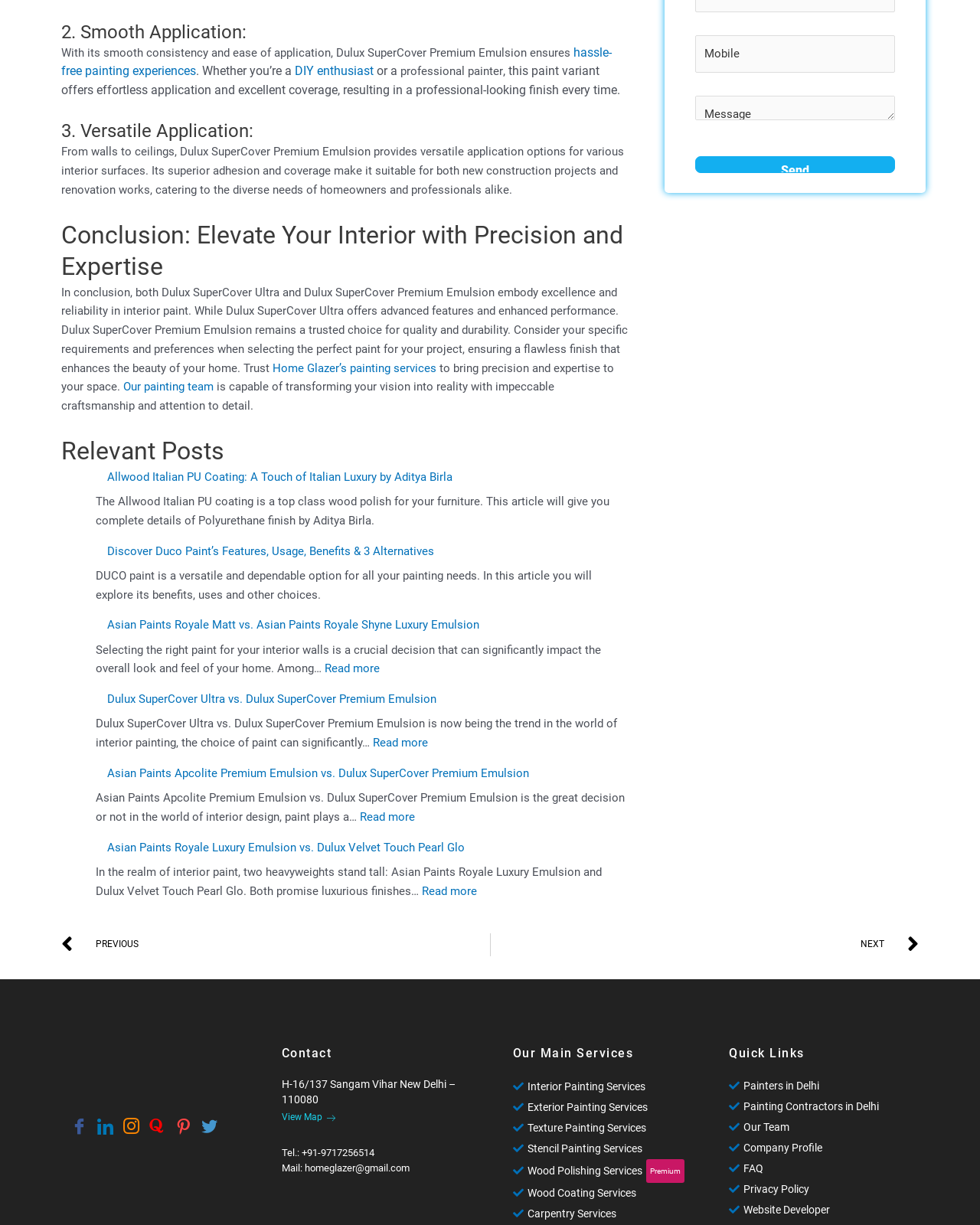Look at the image and give a detailed response to the following question: What services does Home Glazer offer?

The webpage lists various services offered by Home Glazer, including Interior Painting Services, Exterior Painting Services, Texture Painting Services, and more, indicating that they provide a range of painting services.